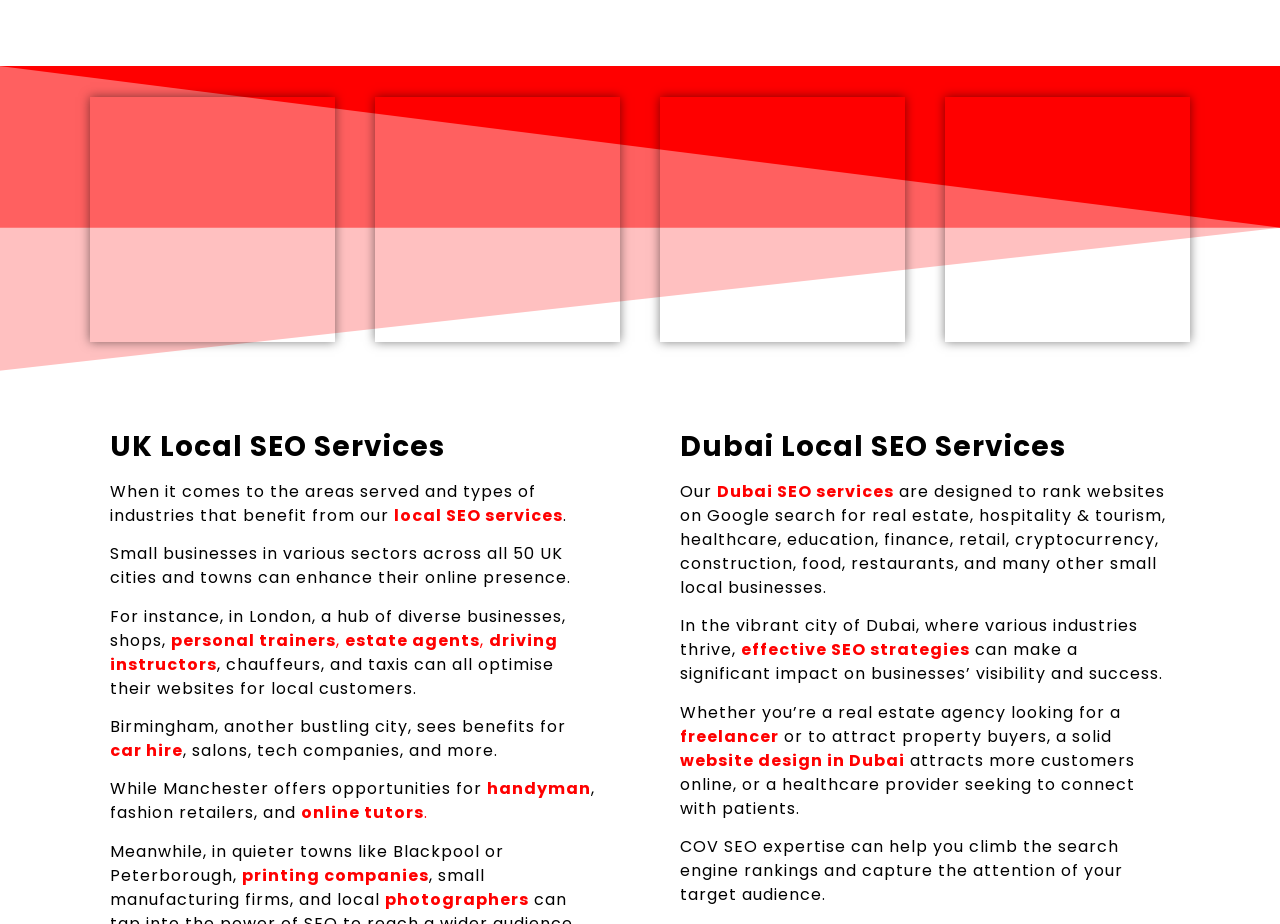Determine the bounding box coordinates (top-left x, top-left y, bottom-right x, bottom-right y) of the UI element described in the following text: photographers

[0.301, 0.961, 0.413, 0.986]